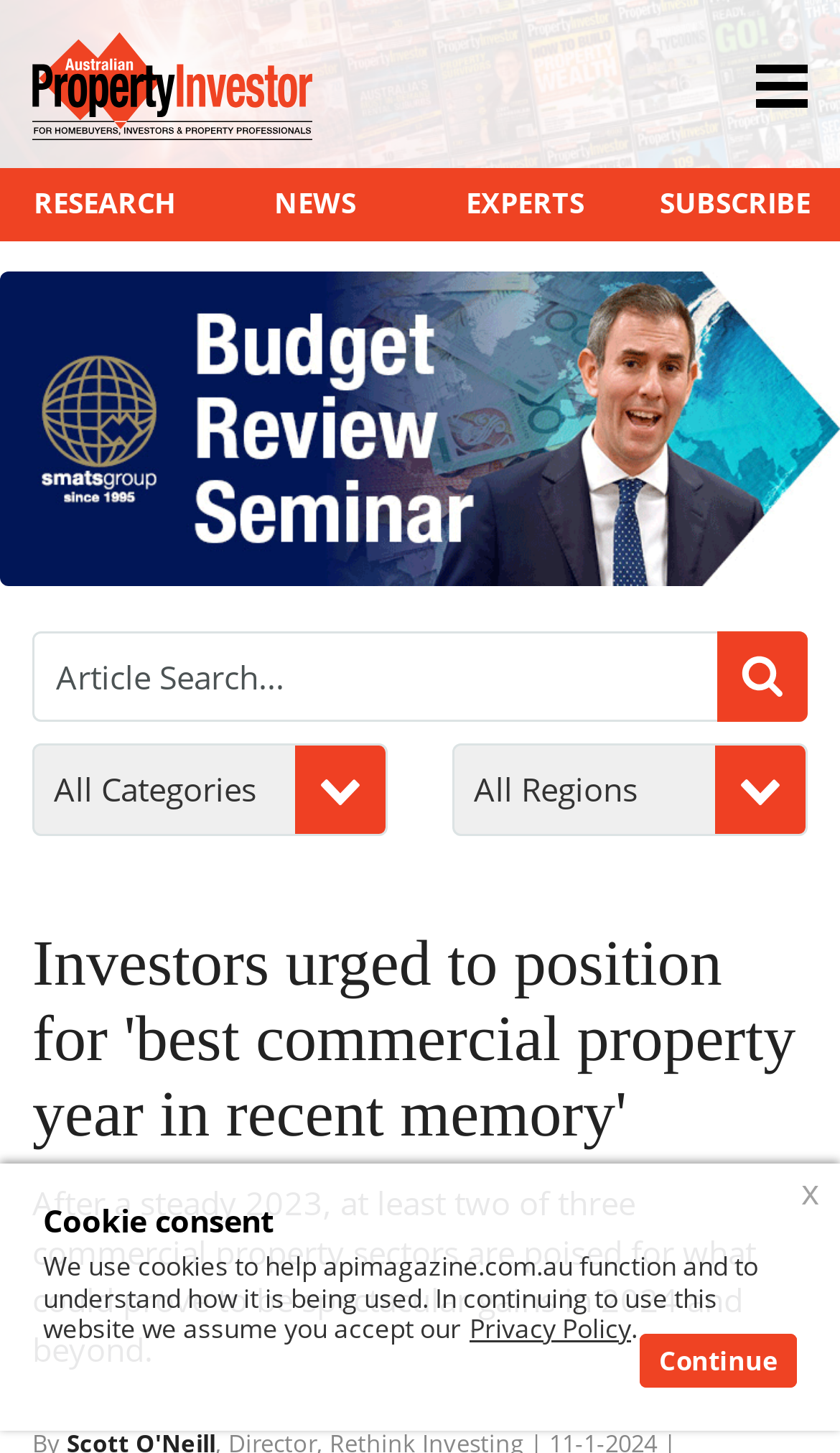Determine the bounding box for the described HTML element: "Privacy Policy". Ensure the coordinates are four float numbers between 0 and 1 in the format [left, top, right, bottom].

[0.559, 0.902, 0.751, 0.927]